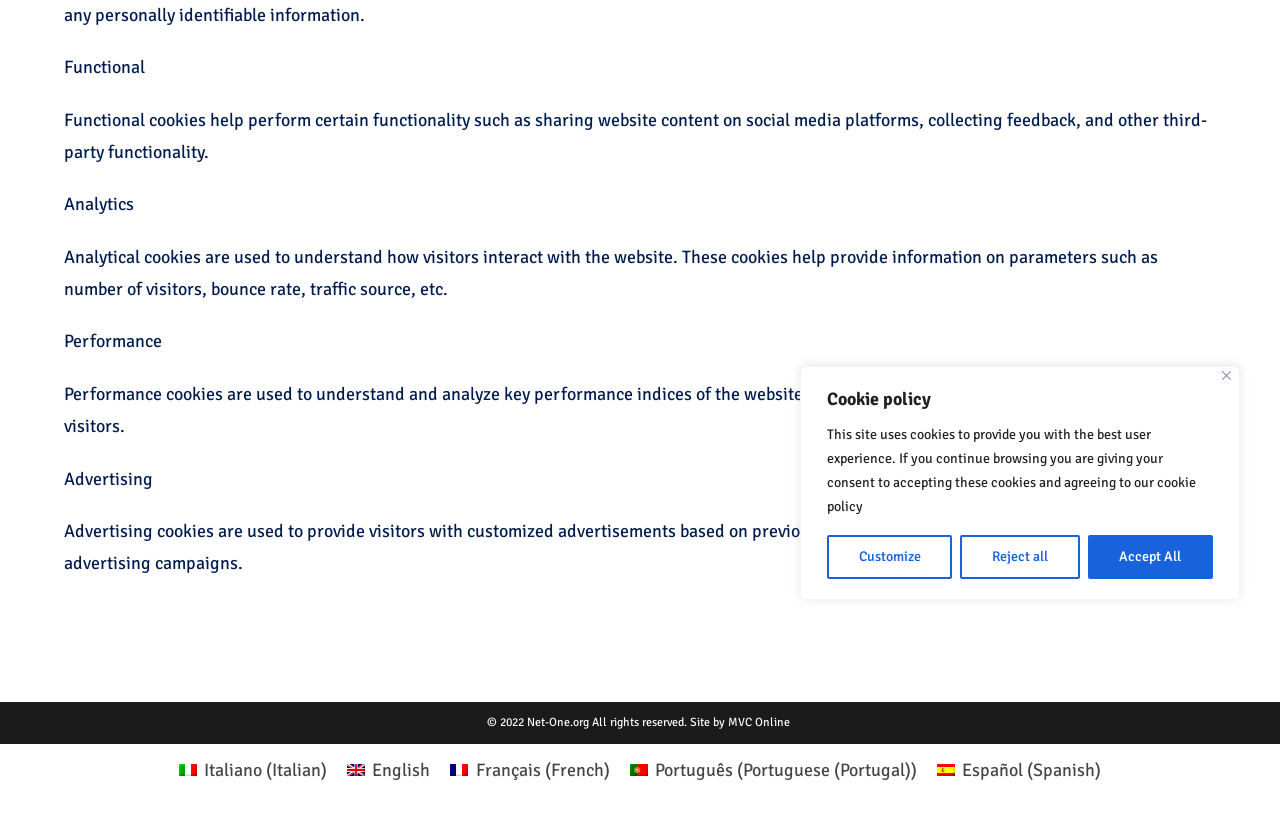Extract the bounding box coordinates of the UI element described: "Travel". Provide the coordinates in the format [left, top, right, bottom] with values ranging from 0 to 1.

None